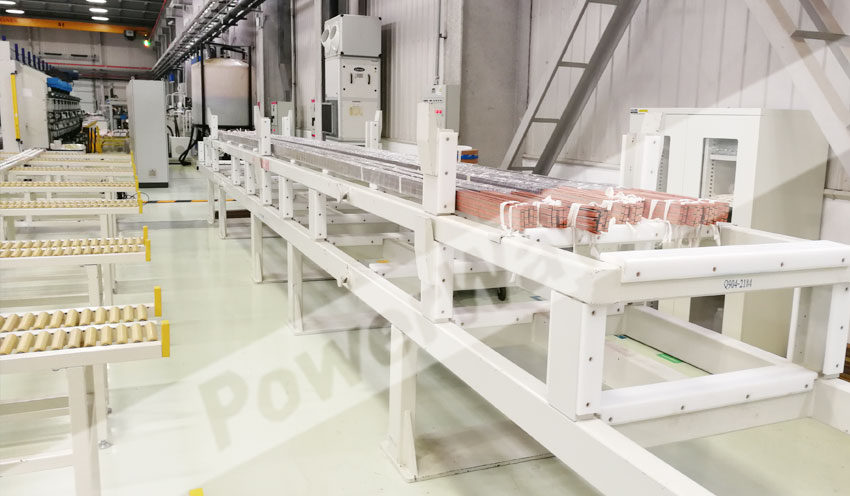Respond to the following query with just one word or a short phrase: 
What is the likely purpose of the manufacturing environment?

High-volume production